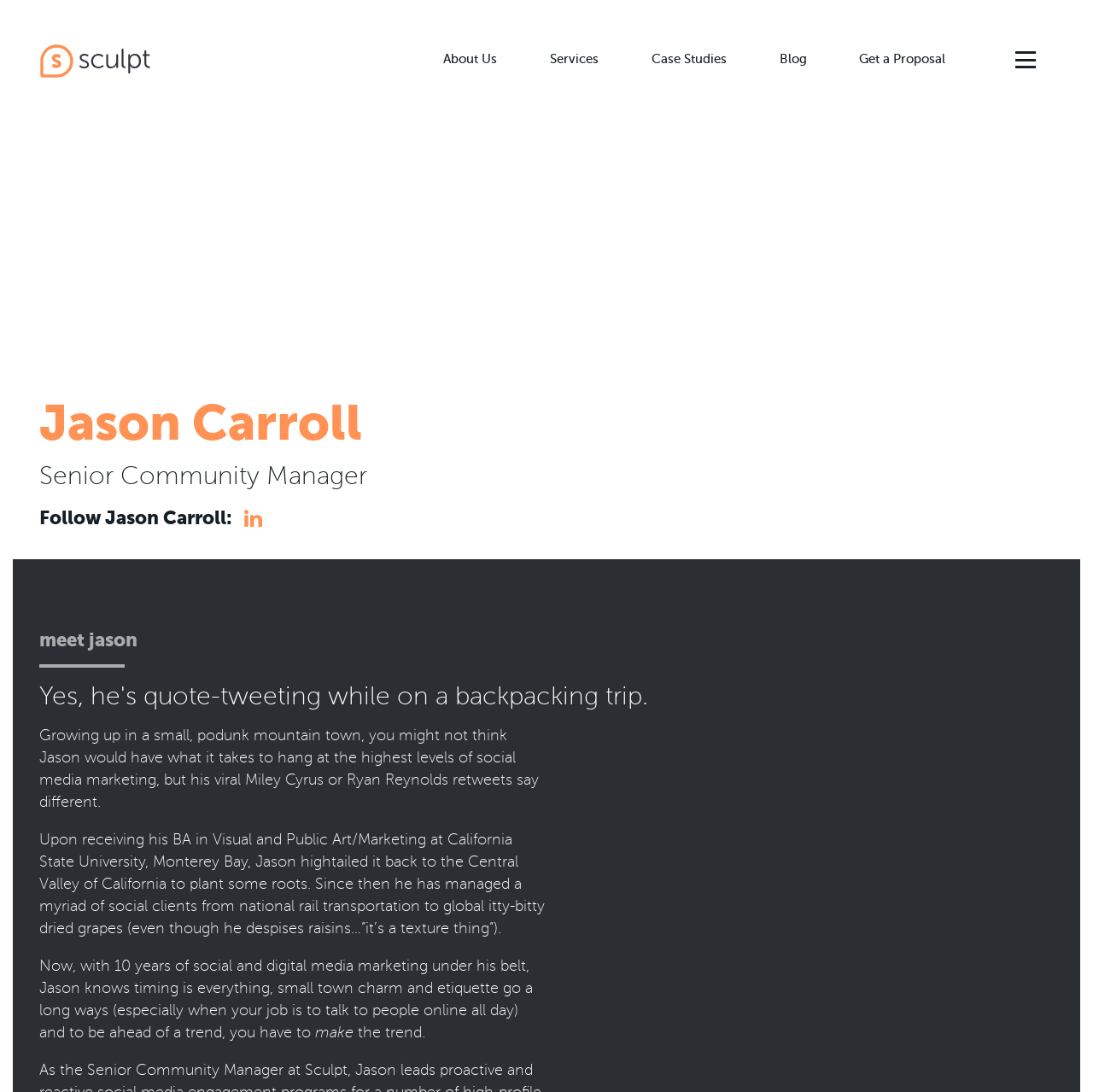Identify the bounding box coordinates of the part that should be clicked to carry out this instruction: "View Case Studies".

[0.58, 0.039, 0.68, 0.07]